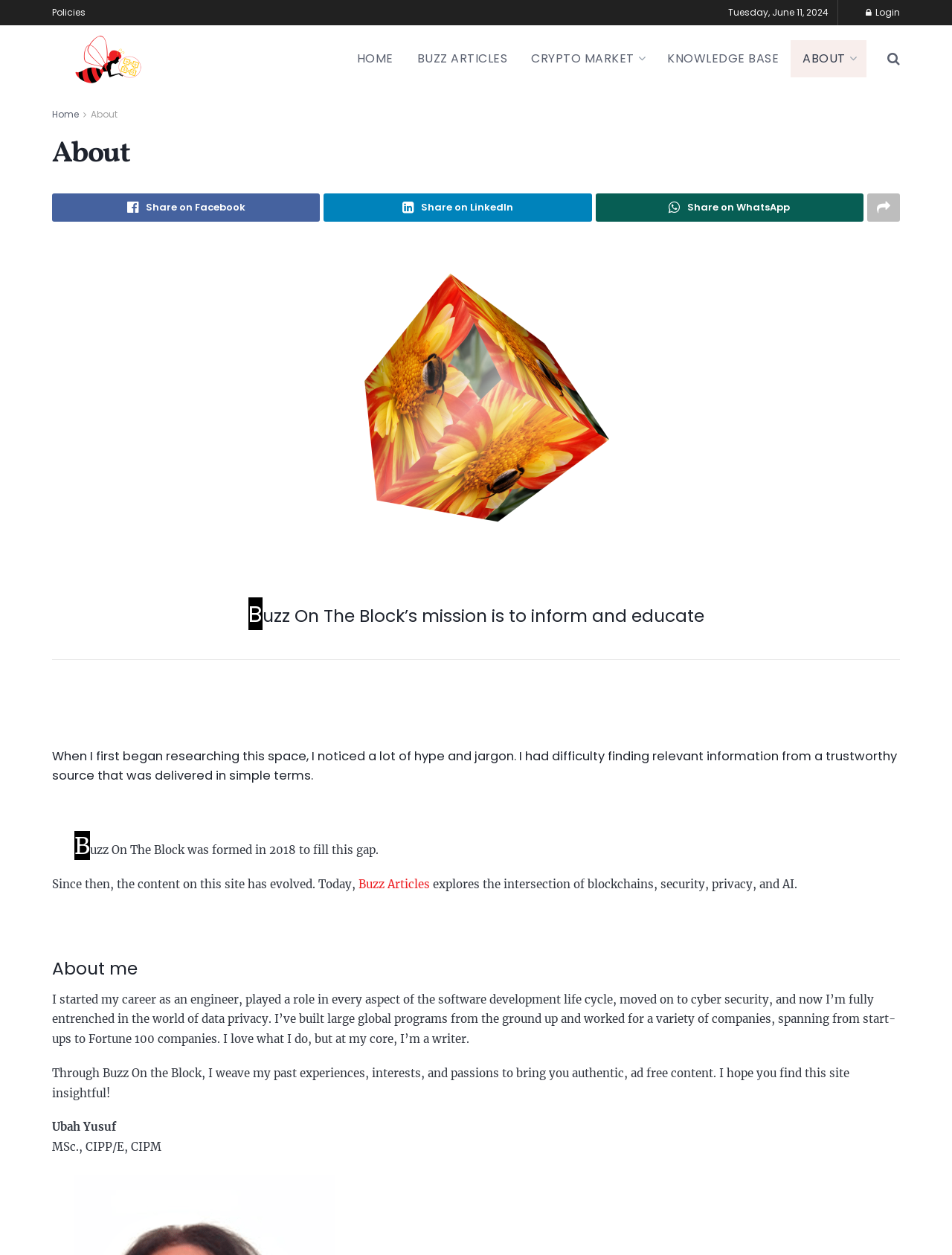Respond to the question below with a single word or phrase:
What is the name of the website?

Buzz On The Block